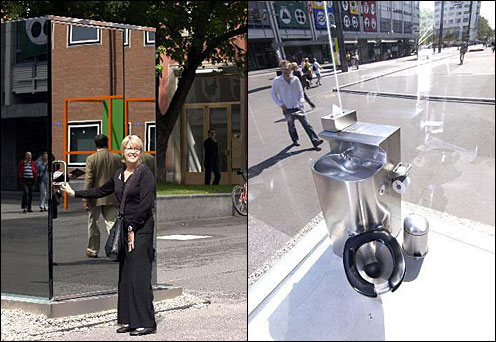What material is used for the toilet and hand-washing station?
Please answer the question with as much detail and depth as you can.

The caption describes the restroom's sleek design, which incorporates stainless steel elements, including a toilet and a hand-washing station, visible through the clear glass construction.